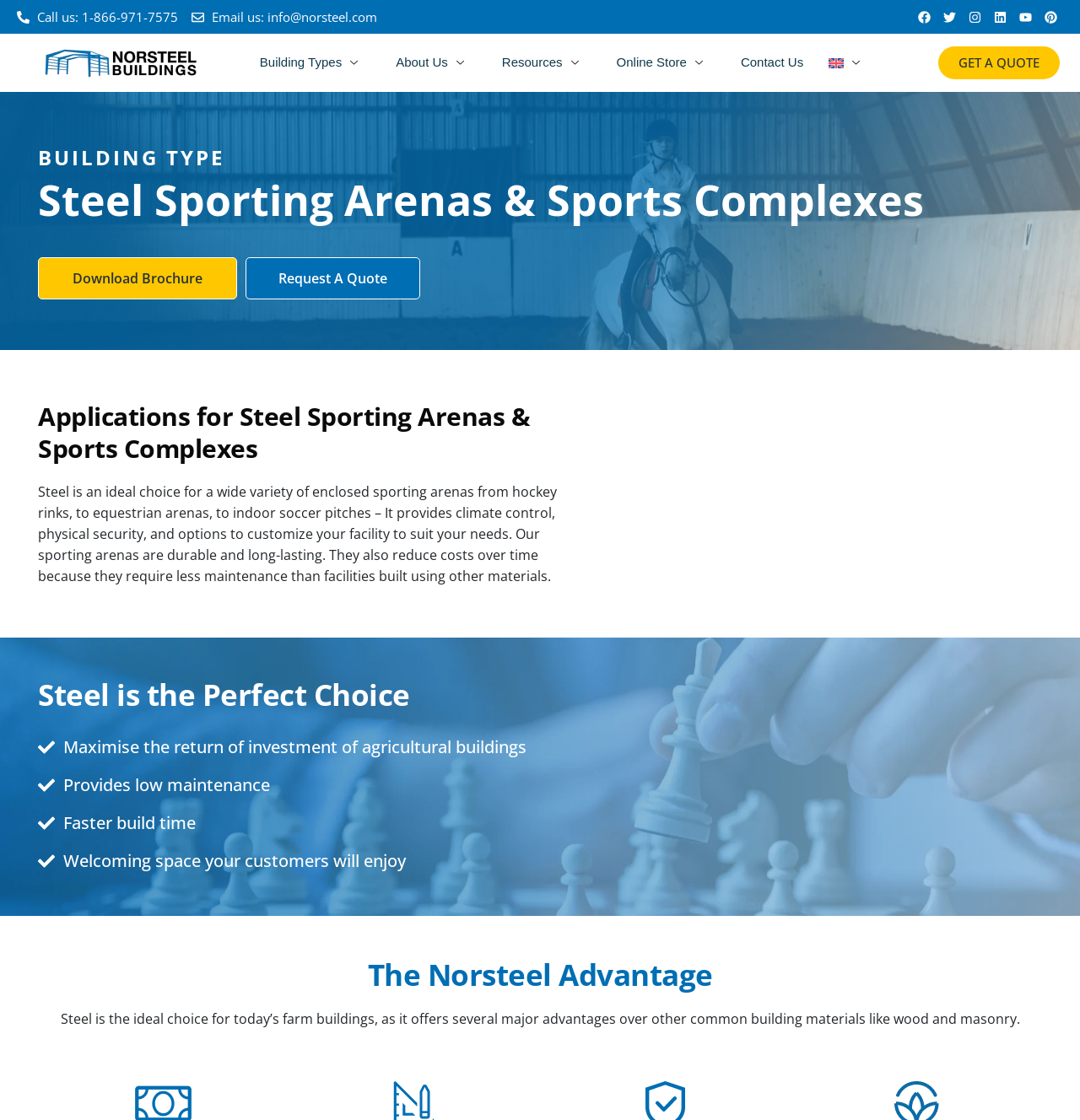Please answer the following question using a single word or phrase: 
What is the phone number to call?

1-866-971-7575